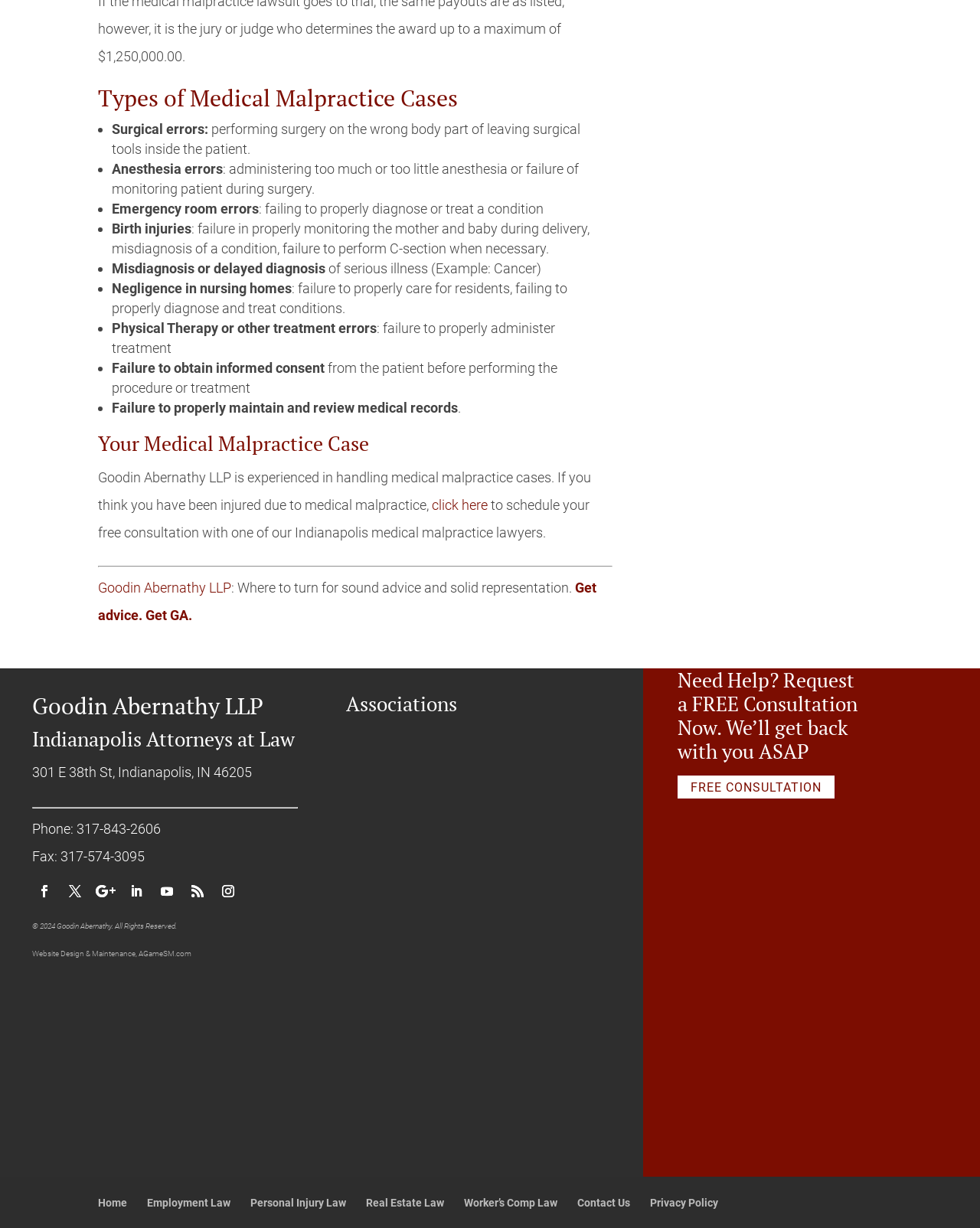How many social media links are present at the bottom of the webpage?
Please provide a comprehensive and detailed answer to the question.

At the bottom of the webpage, there are 7 social media links, represented by icons, which allow users to connect with Goodin Abernathy LLP on various social media platforms.